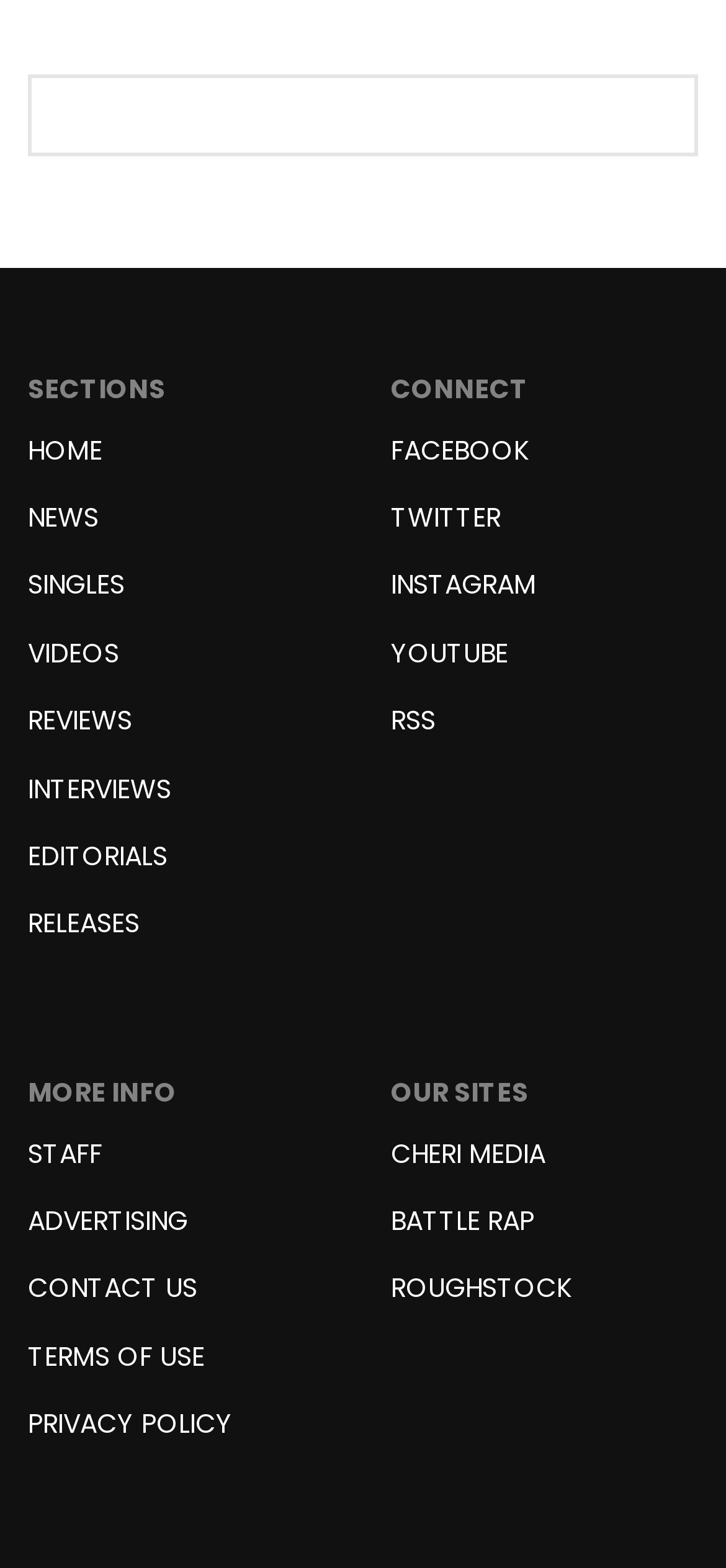Using the format (top-left x, top-left y, bottom-right x, bottom-right y), provide the bounding box coordinates for the described UI element. All values should be floating point numbers between 0 and 1: Contact Us

[0.038, 0.81, 0.272, 0.841]